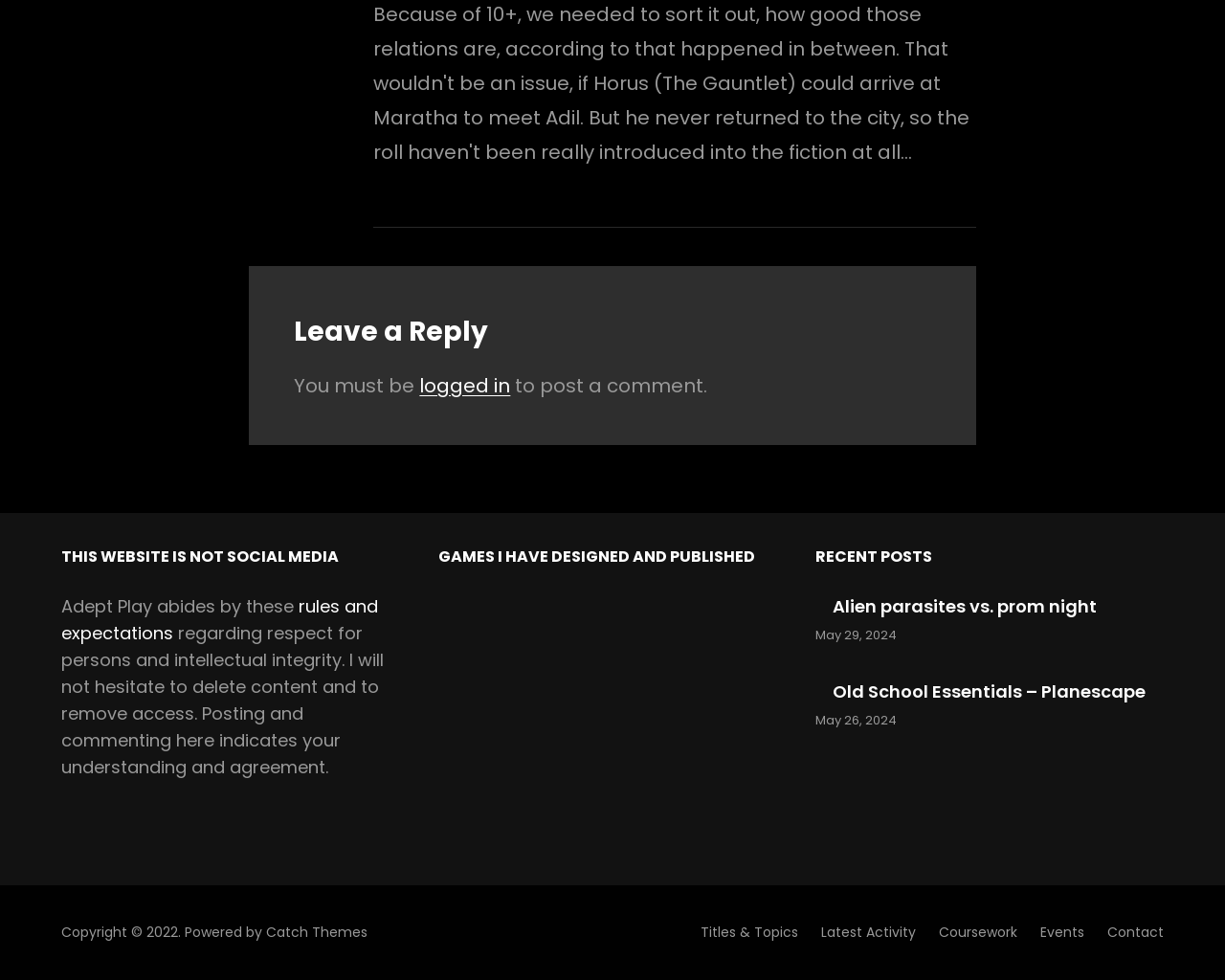Locate the coordinates of the bounding box for the clickable region that fulfills this instruction: "View the game 'Alien parasites vs. prom night'".

[0.68, 0.606, 0.895, 0.631]